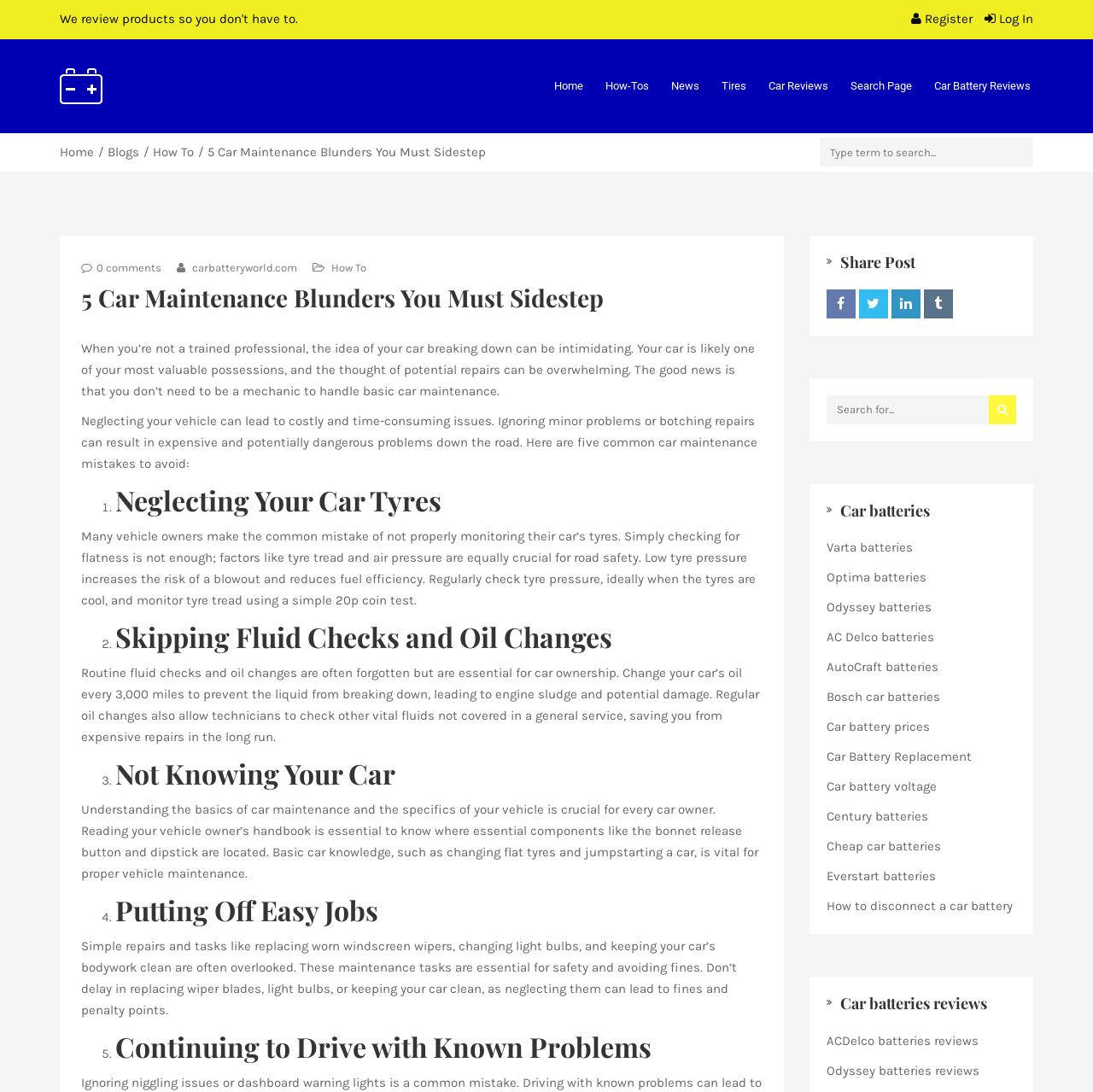Reply to the question below using a single word or brief phrase:
What is the purpose of regularly checking tyre pressure?

To prevent blowouts and reduce fuel inefficiency